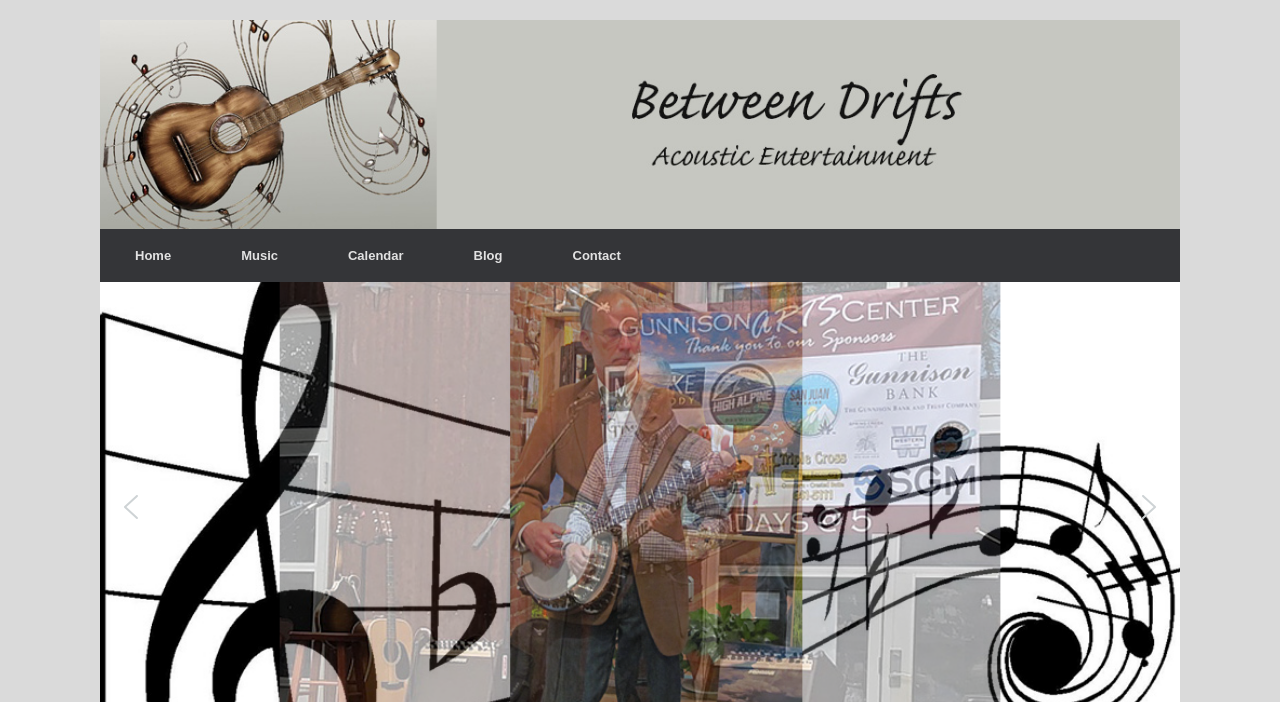Can you find the bounding box coordinates for the element to click on to achieve the instruction: "Click the 'previous arrow' button"?

[0.09, 0.699, 0.115, 0.744]